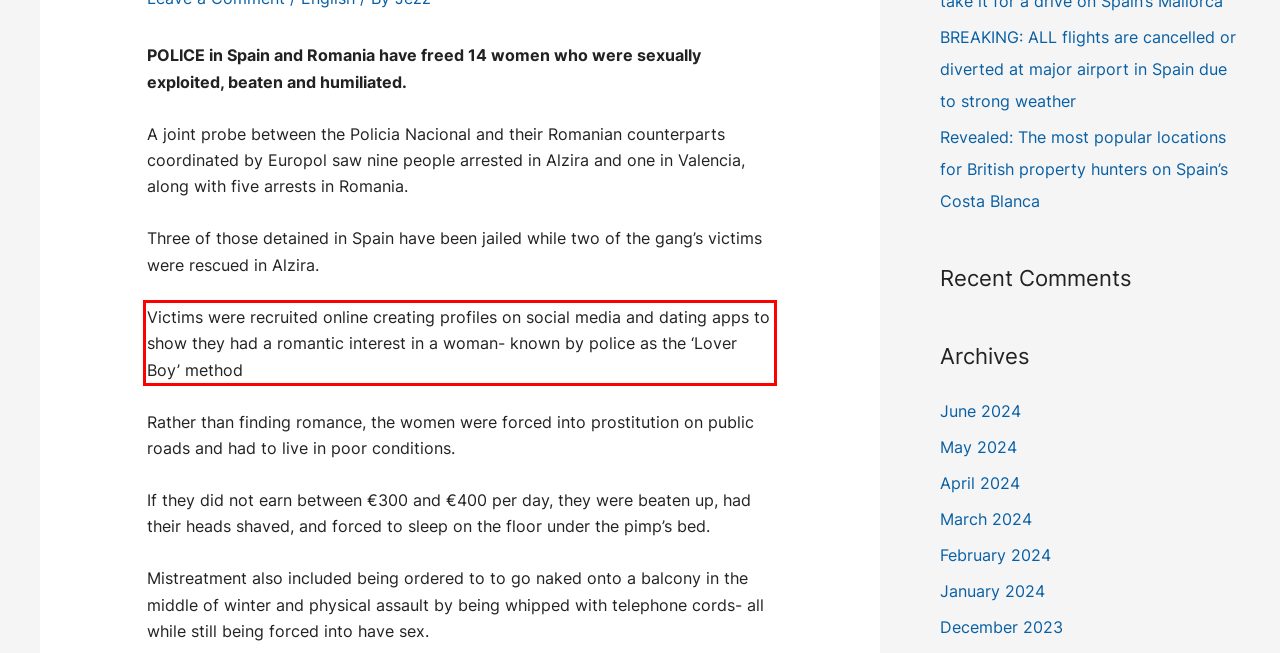Given a screenshot of a webpage containing a red rectangle bounding box, extract and provide the text content found within the red bounding box.

Victims were recruited online creating profiles on social media and dating apps to show they had a romantic interest in a woman- known by police as the ‘Lover Boy’ method